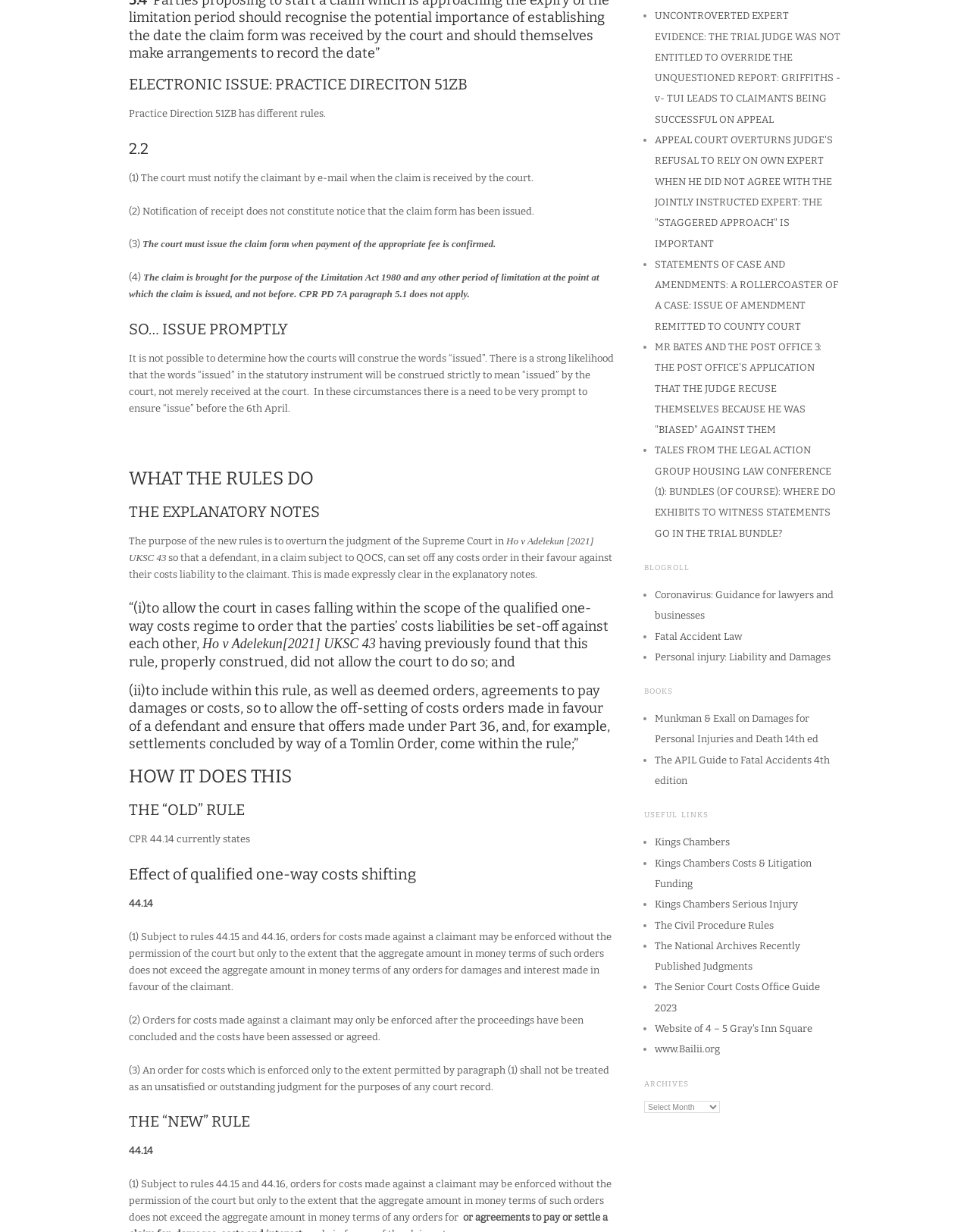Please give the bounding box coordinates of the area that should be clicked to fulfill the following instruction: "Click on 'Kings Chambers'". The coordinates should be in the format of four float numbers from 0 to 1, i.e., [left, top, right, bottom].

[0.675, 0.679, 0.752, 0.688]